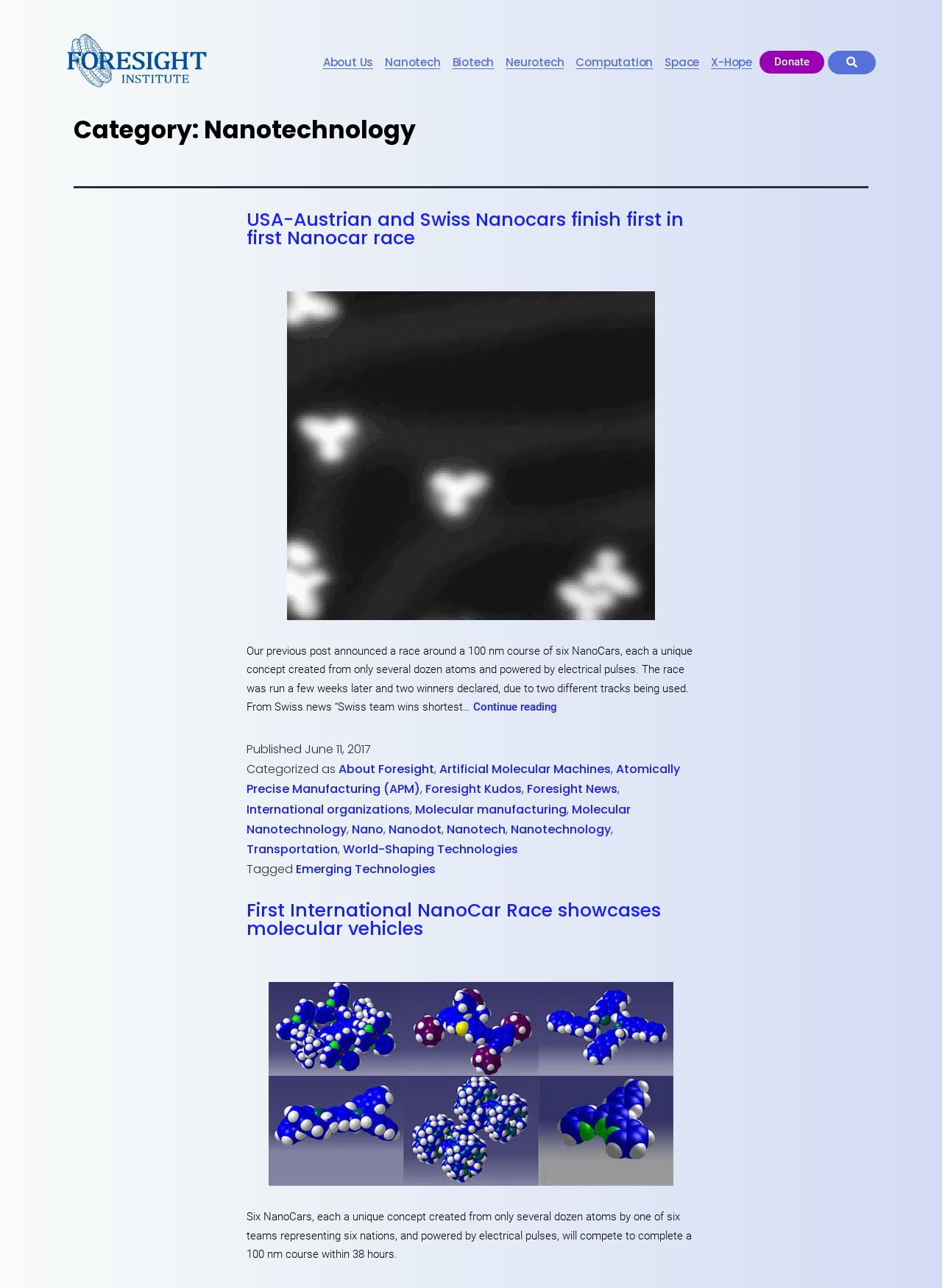Predict the bounding box coordinates of the area that should be clicked to accomplish the following instruction: "Read the article 'USA-Austrian and Swiss Nanocars finish first in first Nanocar race'". The bounding box coordinates should consist of four float numbers between 0 and 1, i.e., [left, top, right, bottom].

[0.262, 0.163, 0.738, 0.192]